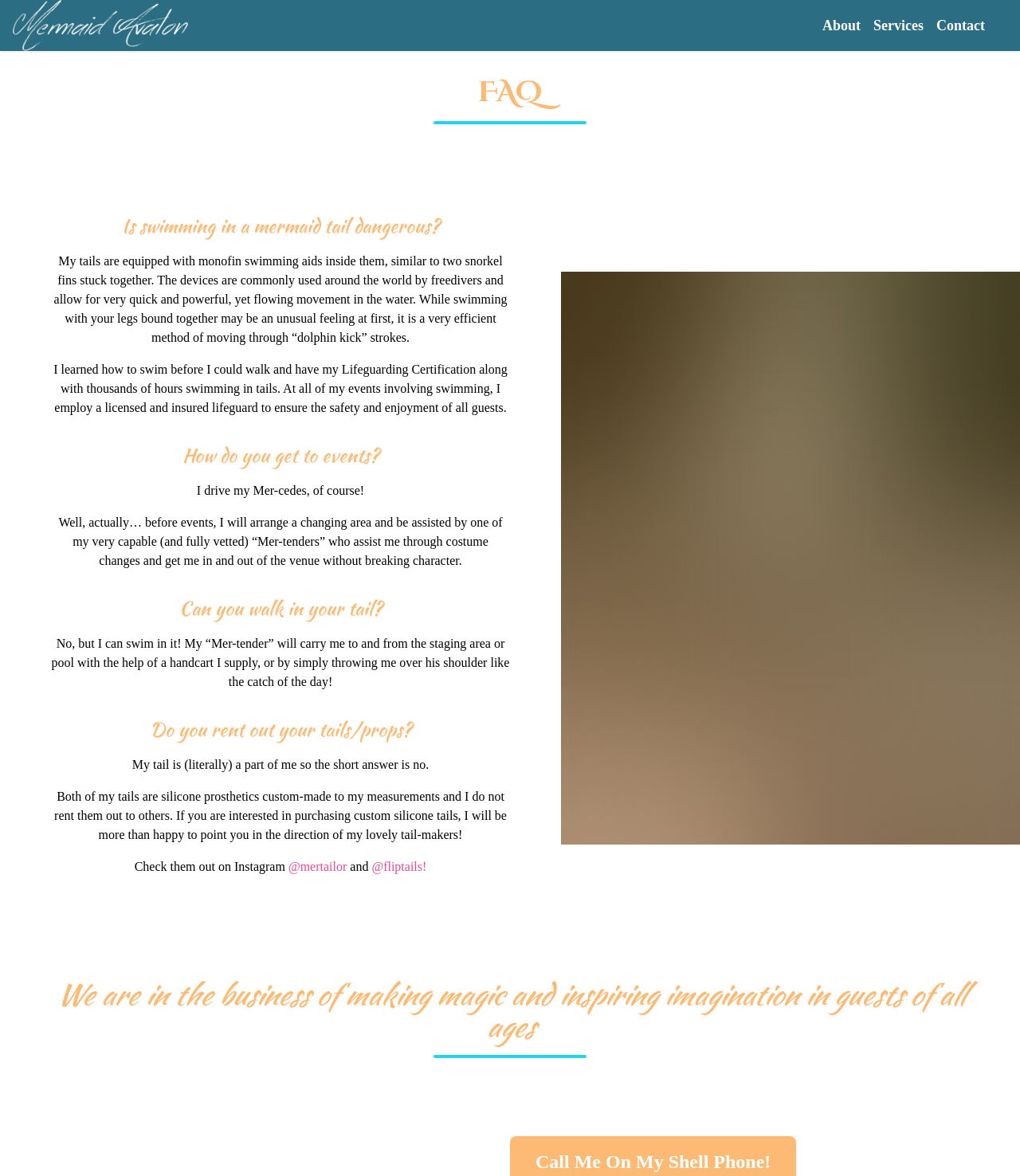How many FAQs are listed on this webpage?
Using the picture, provide a one-word or short phrase answer.

5